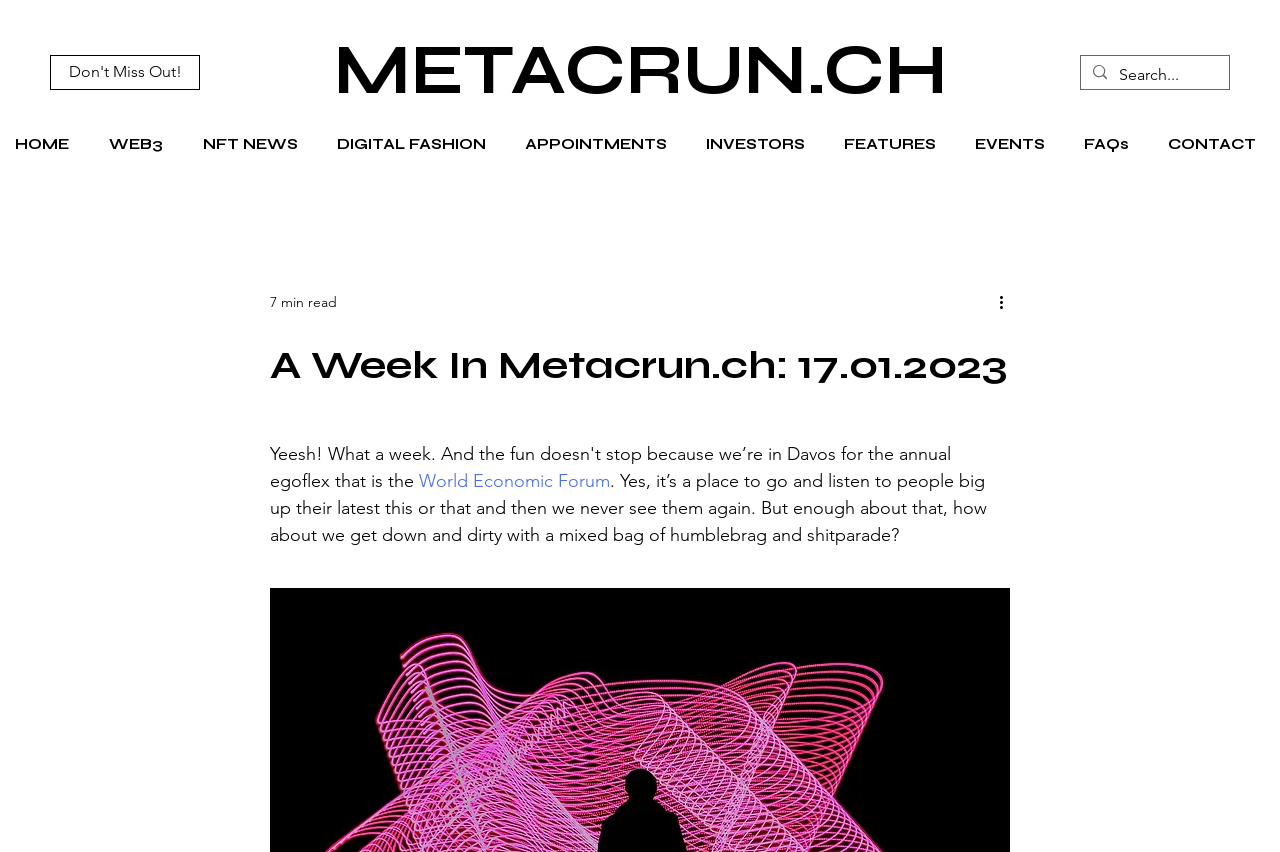Offer a detailed account of what is visible on the webpage.

The webpage appears to be a blog or news article page, with a focus on the metaverse and related topics. At the top, there is a prominent link "Don't Miss Out!" and a larger link "METACRUN.CH" that seems to be the website's logo or title. To the right of these links, there is a search bar with a magnifying glass icon and a placeholder text "Search...".

Below the top section, there is a navigation menu labeled "Site" that spans the entire width of the page. The menu contains 9 links: "HOME", "WEB3", "NFT NEWS", "DIGITAL FASHION", "APPOINTMENTS", "INVESTORS", "FEATURES", "EVENTS", and "FAQs" and "CONTACT".

The main content of the page is an article titled "A Week In Metacrun.ch: 17.01.2023". The article has a brief summary or introduction that mentions the World Economic Forum and then dives into a humorous and sarcastic tone, discussing the metaverse and related topics. The article is estimated to be a 7-minute read.

To the right of the article title, there is a button labeled "More actions" with an accompanying image. The article itself is divided into sections, with a heading that mentions Bill Gates and web3, followed by a discussion of the new Game of Thrones NFT collection and metaverse fashion.